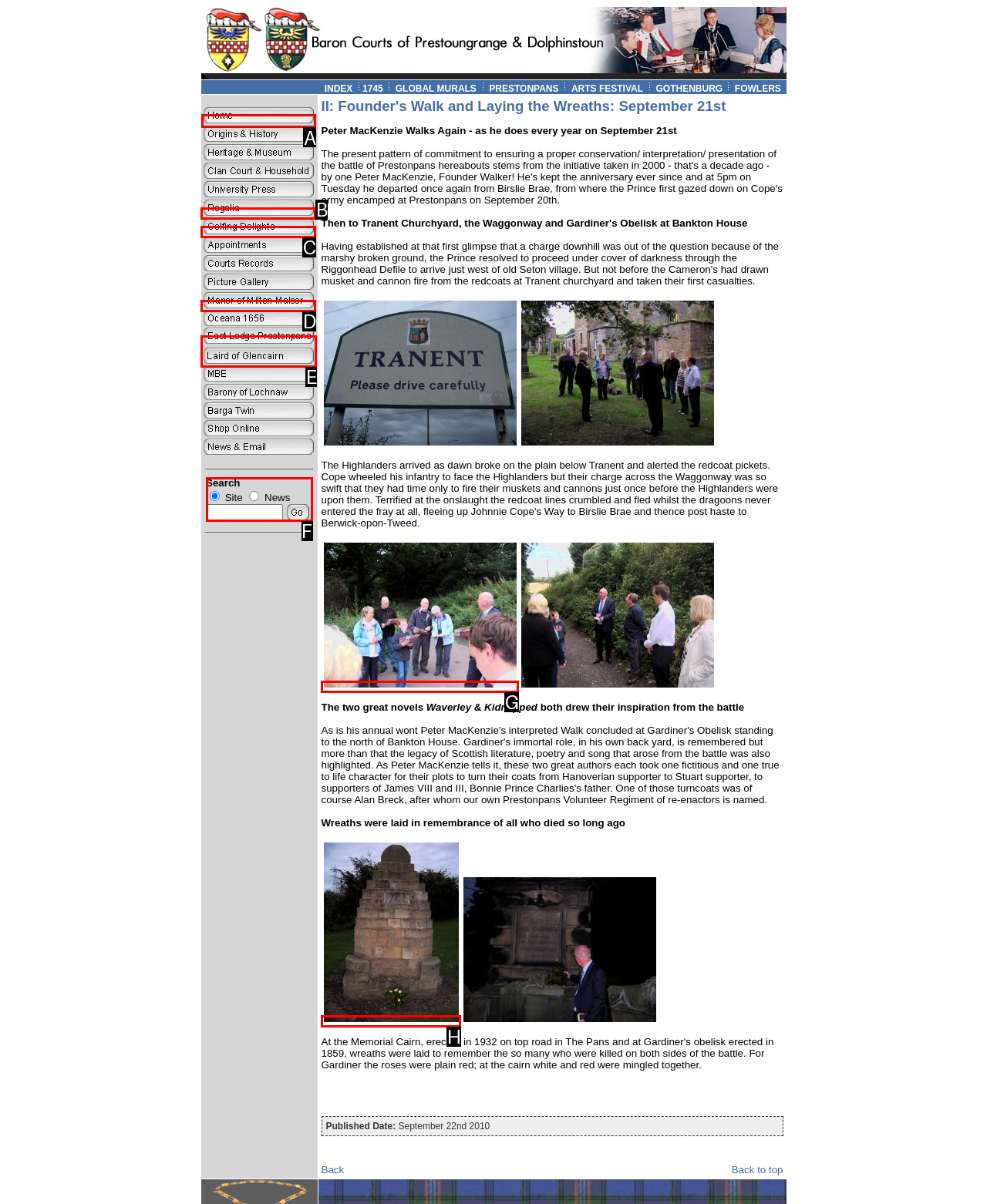Determine which HTML element to click on in order to complete the action: Click on the 'Home' link.
Reply with the letter of the selected option.

A